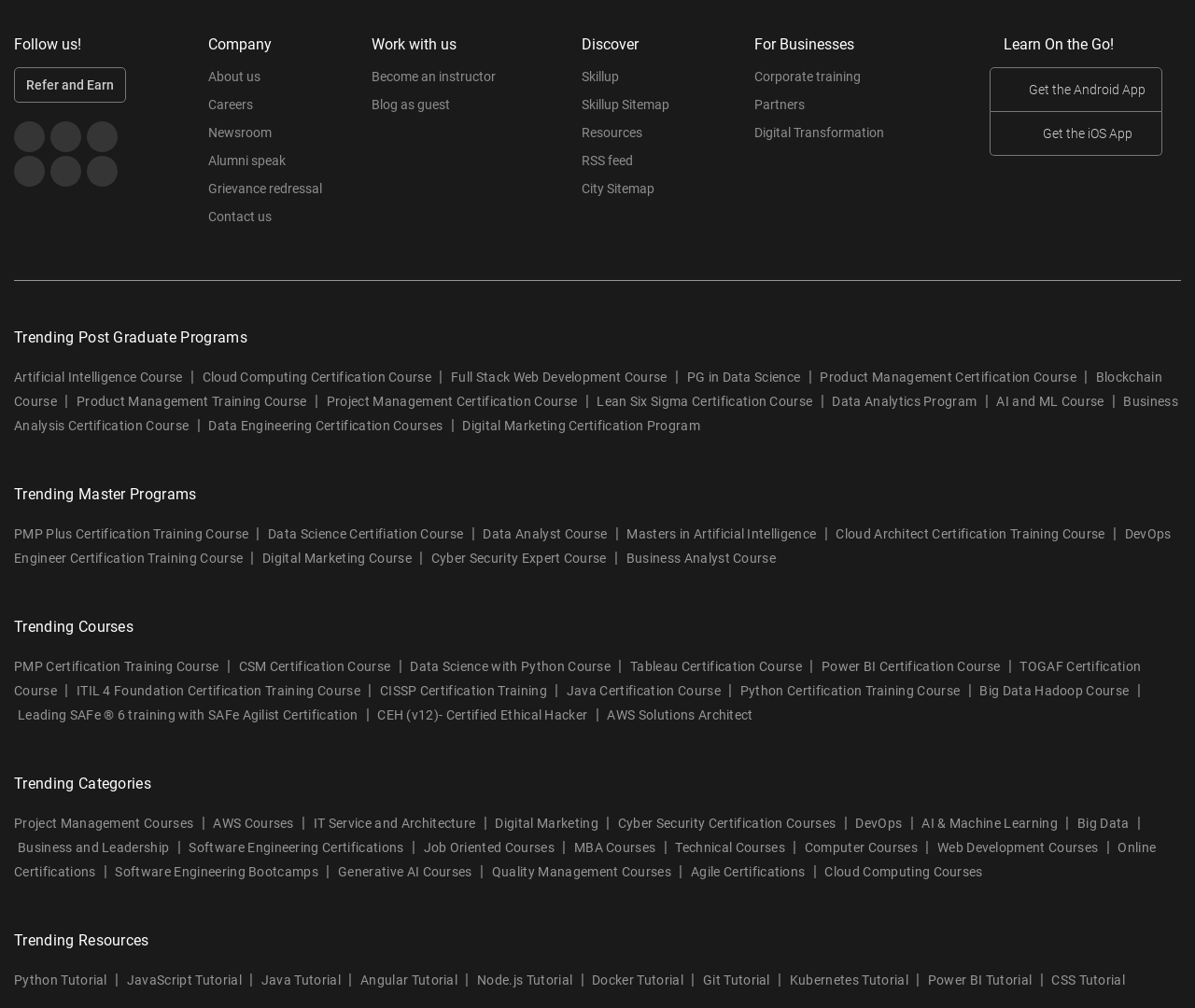Using the details from the image, please elaborate on the following question: What is the company's social media presence?

The company has a social media presence on multiple platforms, including Facebook, Twitter, YouTube, LinkedIn, Telegram, and Instagram, as indicated by the links in the top section of the webpage.